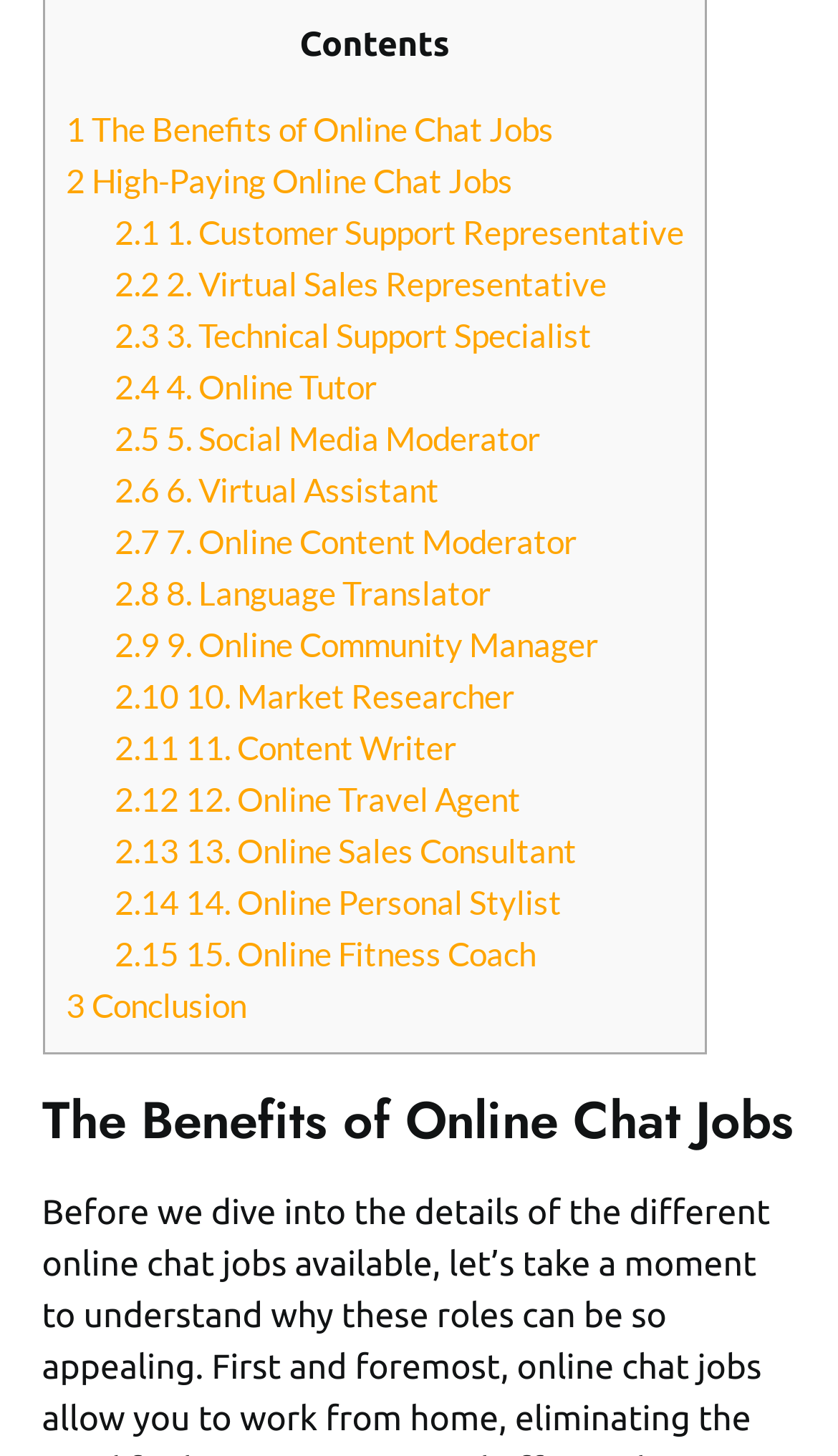Answer the following in one word or a short phrase: 
What is the title of the main section of the webpage?

The Benefits of Online Chat Jobs